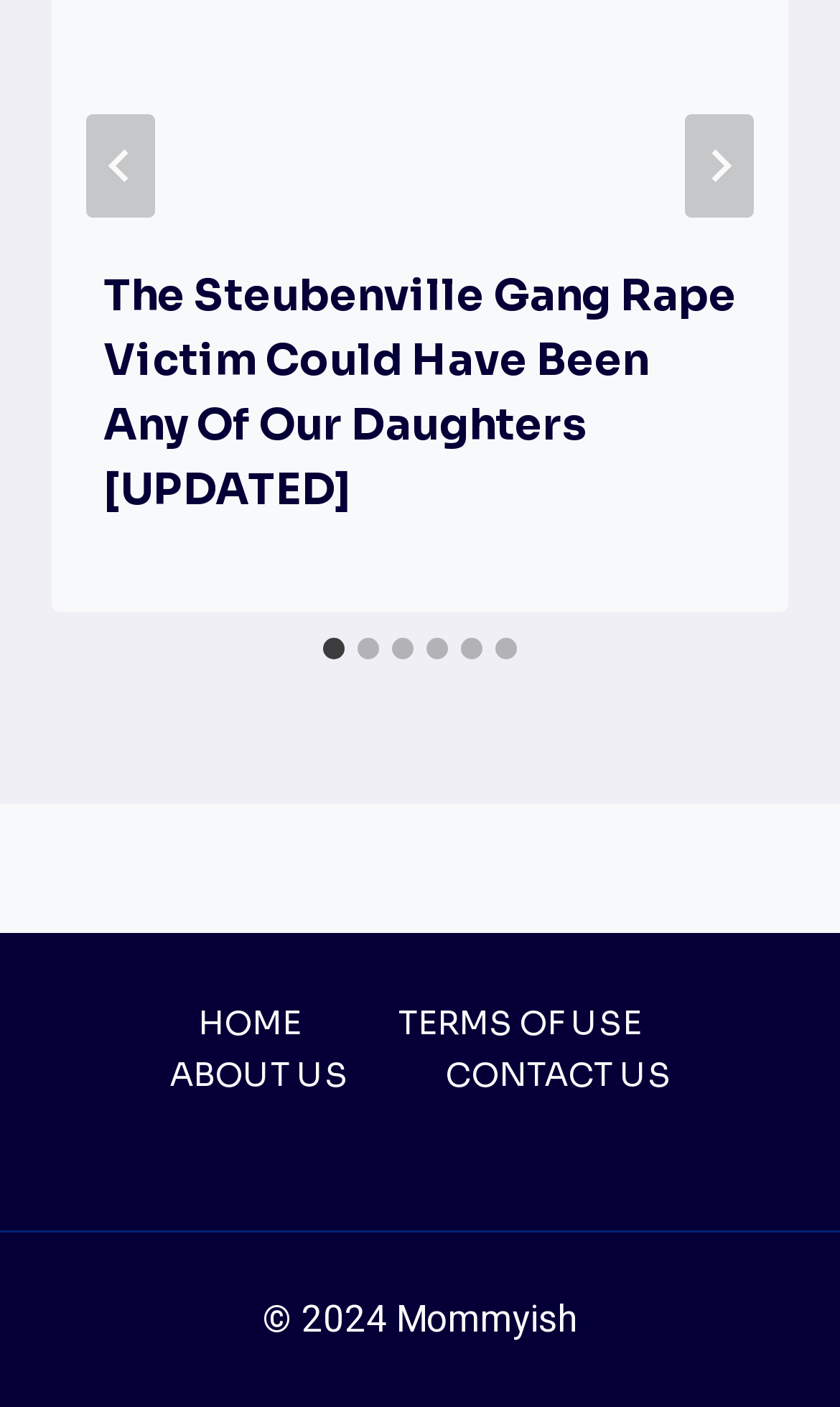Identify the coordinates of the bounding box for the element that must be clicked to accomplish the instruction: "Go to the homepage".

[0.178, 0.708, 0.417, 0.745]